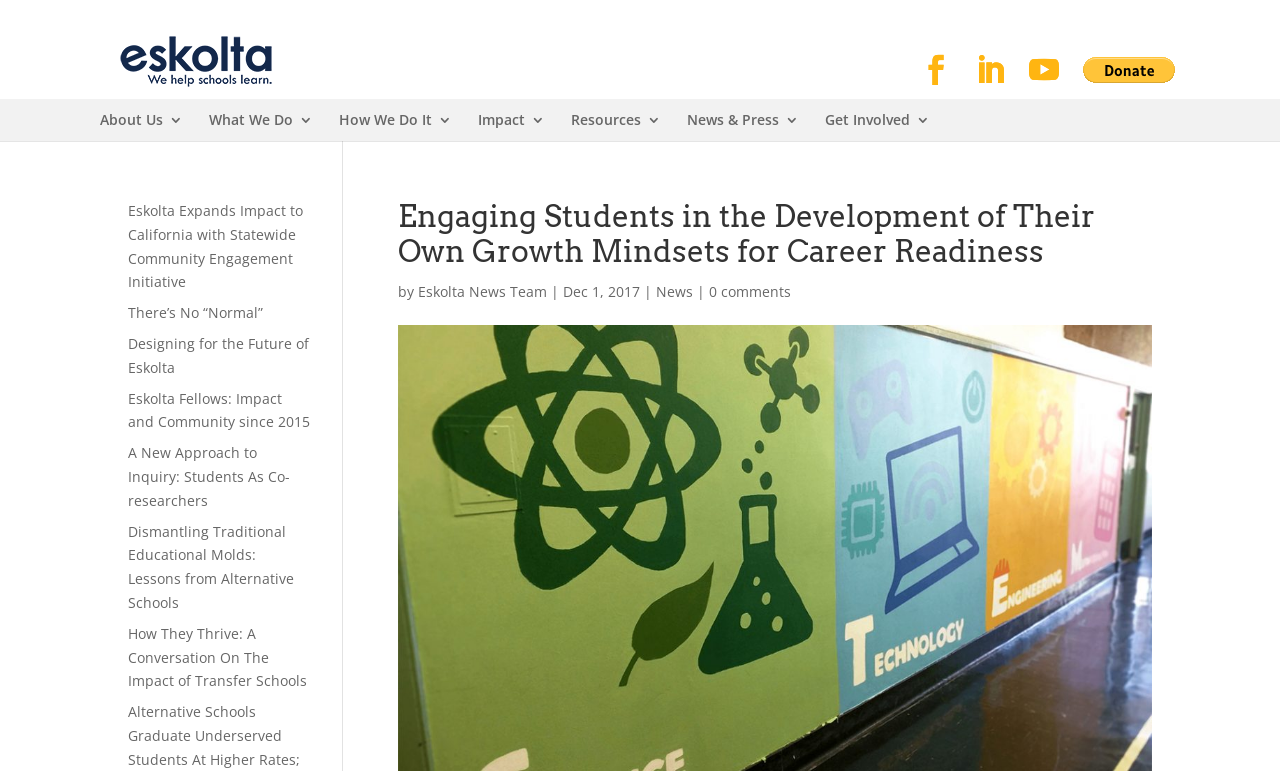Can you find the bounding box coordinates for the element to click on to achieve the instruction: "Learn more about Eskolta News Team"?

[0.327, 0.365, 0.427, 0.39]